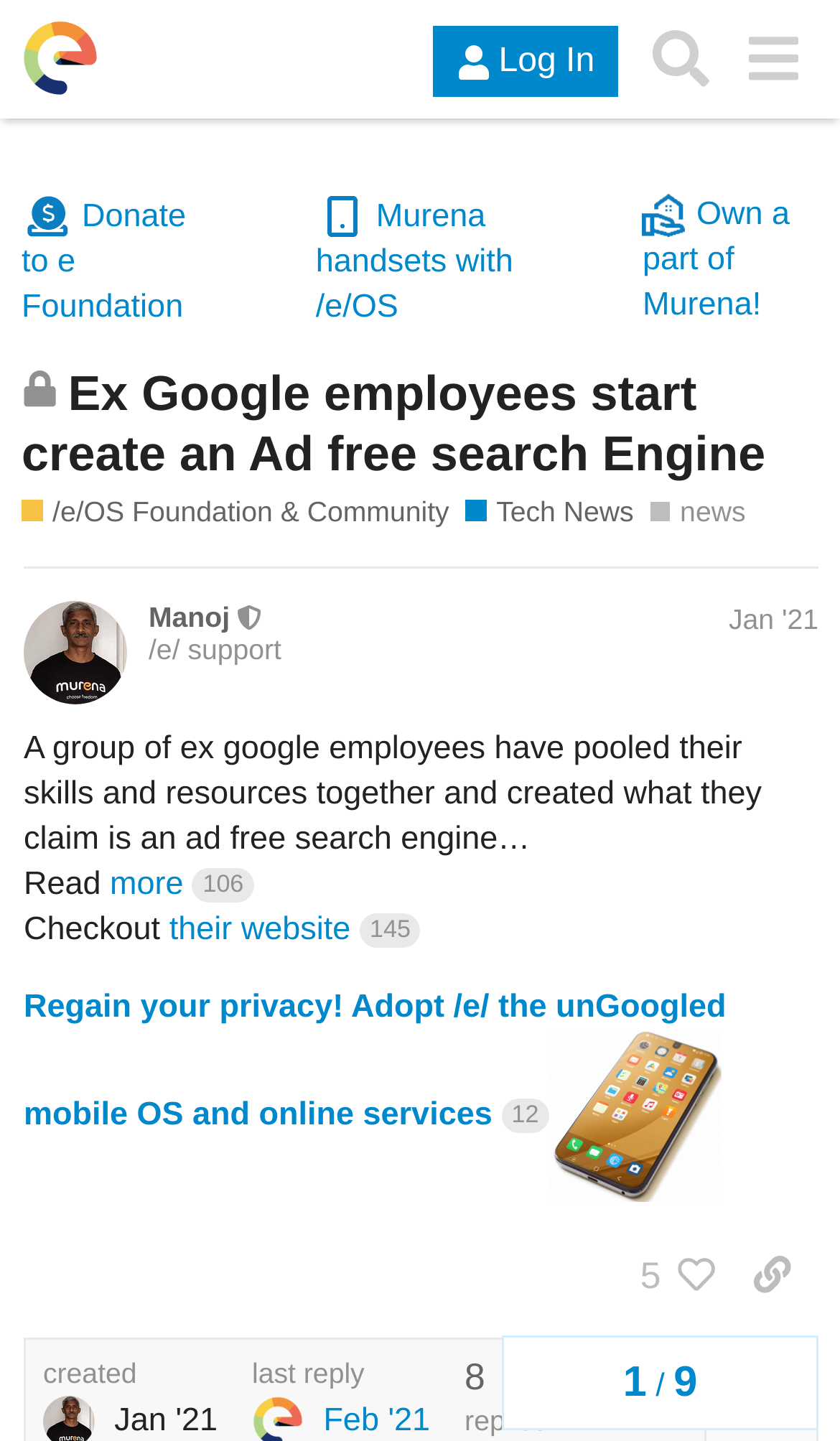Please locate the bounding box coordinates of the element's region that needs to be clicked to follow the instruction: "Log in to the community". The bounding box coordinates should be provided as four float numbers between 0 and 1, i.e., [left, top, right, bottom].

[0.516, 0.019, 0.736, 0.068]